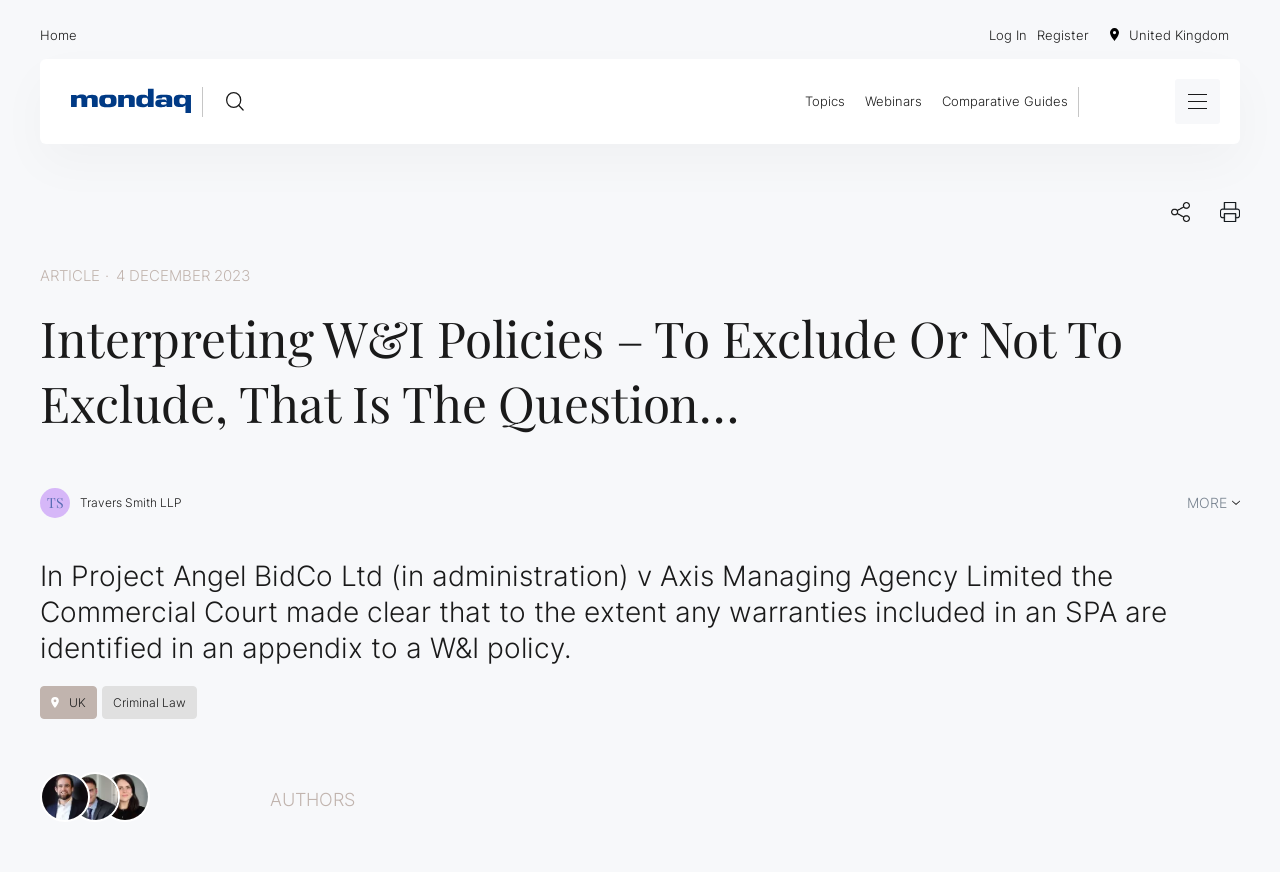Identify the bounding box coordinates of the specific part of the webpage to click to complete this instruction: "Click Register".

[0.81, 0.03, 0.851, 0.049]